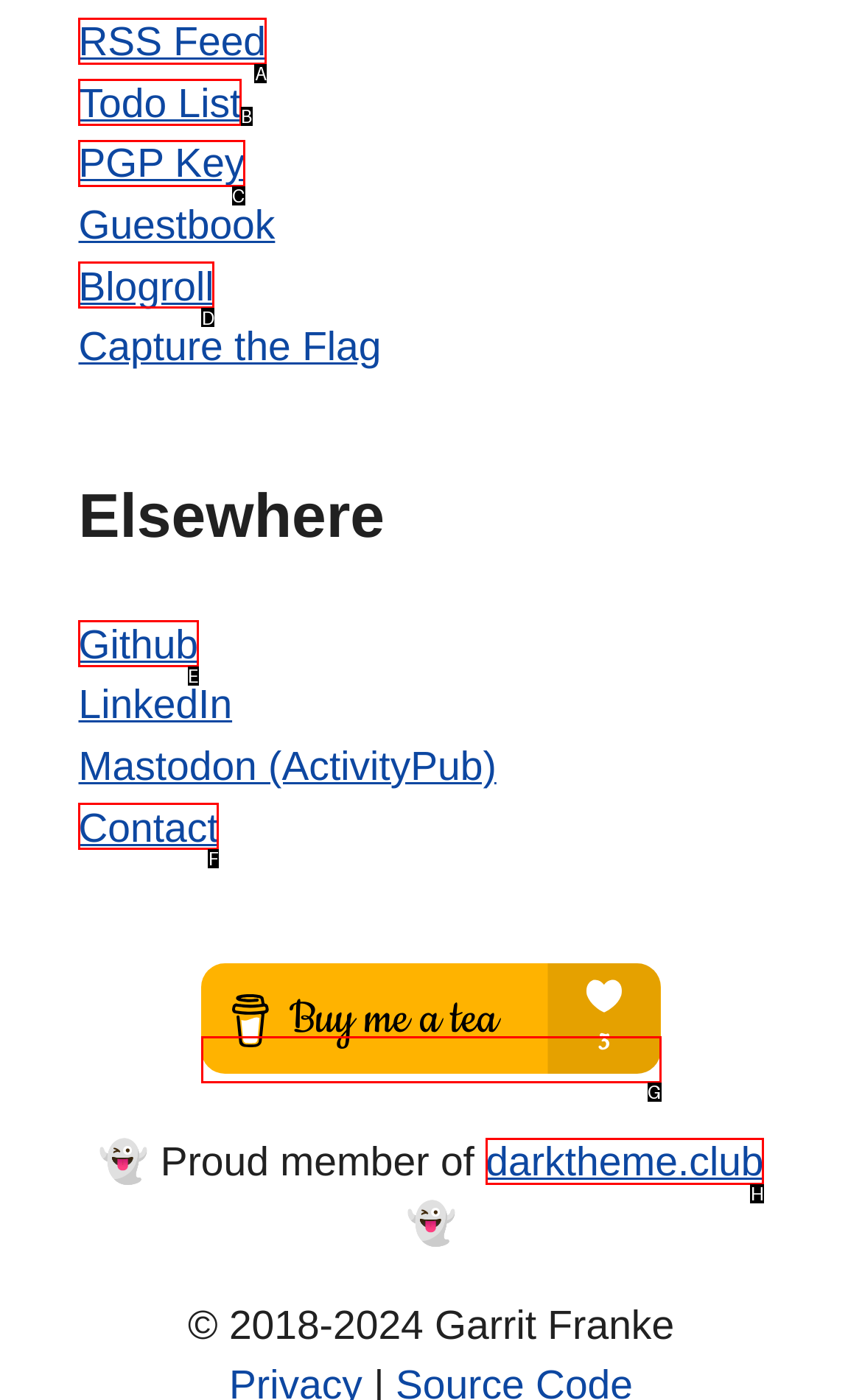Choose the letter of the option that needs to be clicked to perform the task: View RSS Feed. Answer with the letter.

A